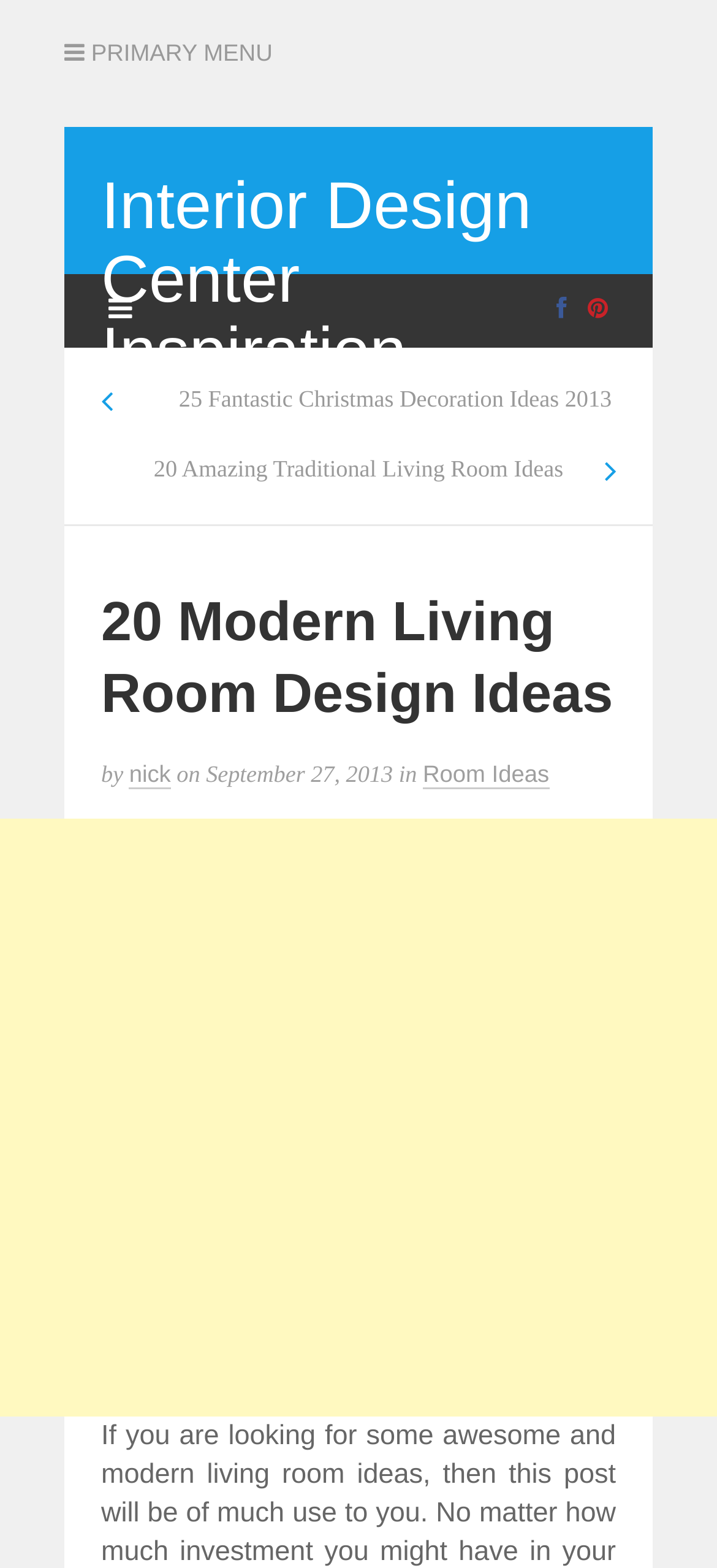Bounding box coordinates are to be given in the format (top-left x, top-left y, bottom-right x, bottom-right y). All values must be floating point numbers between 0 and 1. Provide the bounding box coordinate for the UI element described as: alt="CM Oliver Mallet Trademark"

None